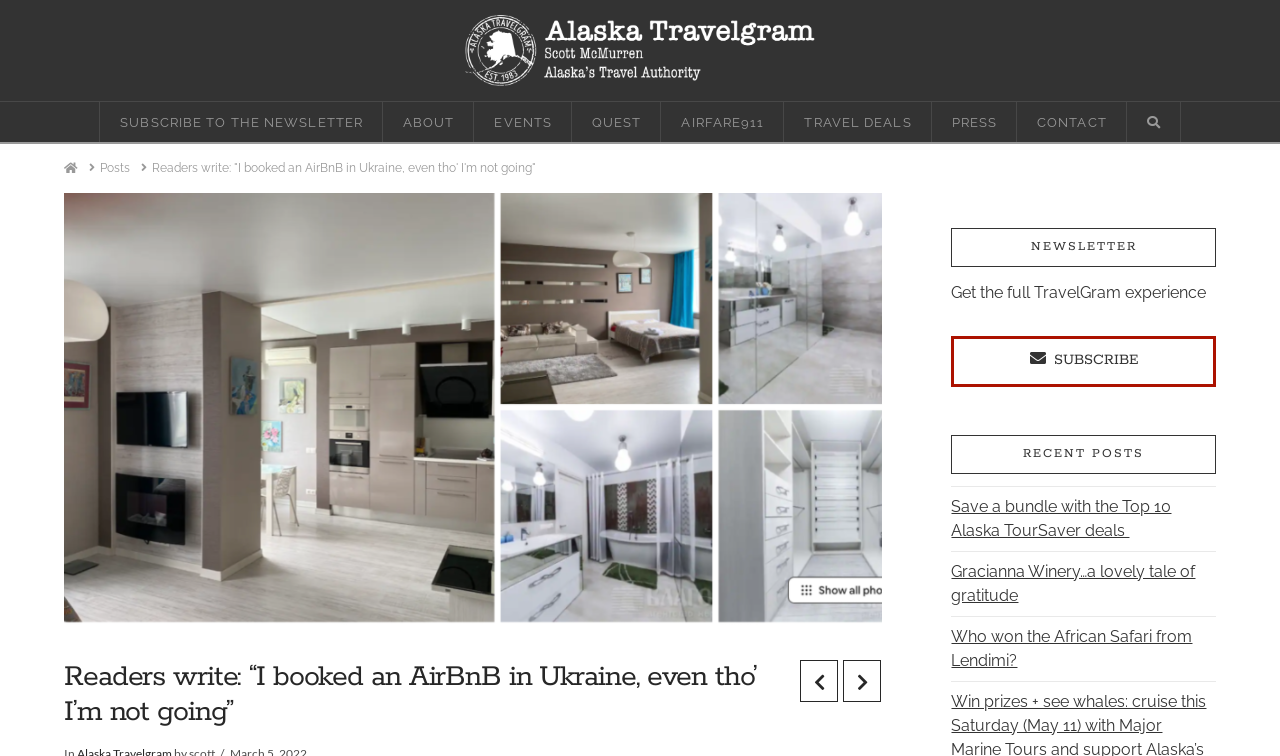Pinpoint the bounding box coordinates of the element that must be clicked to accomplish the following instruction: "Subscribe to the newsletter". The coordinates should be in the format of four float numbers between 0 and 1, i.e., [left, top, right, bottom].

[0.078, 0.135, 0.299, 0.188]